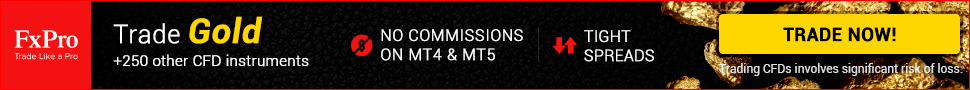Provide your answer in one word or a succinct phrase for the question: 
What is the color of the background in the banner?

Black